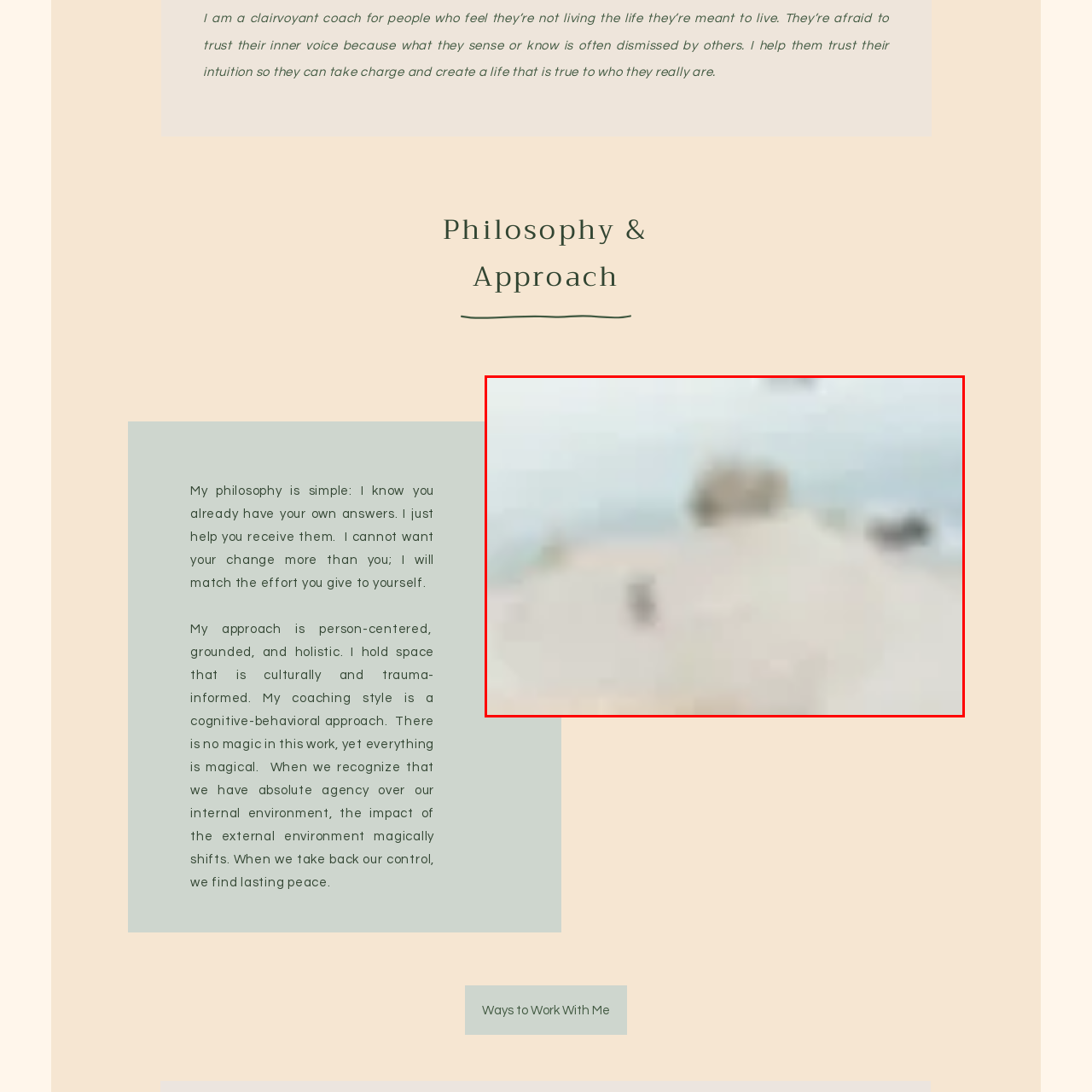Look closely at the part of the image inside the red bounding box, then respond in a word or phrase: What time of day is suggested by the light?

Early morning or cloudy day